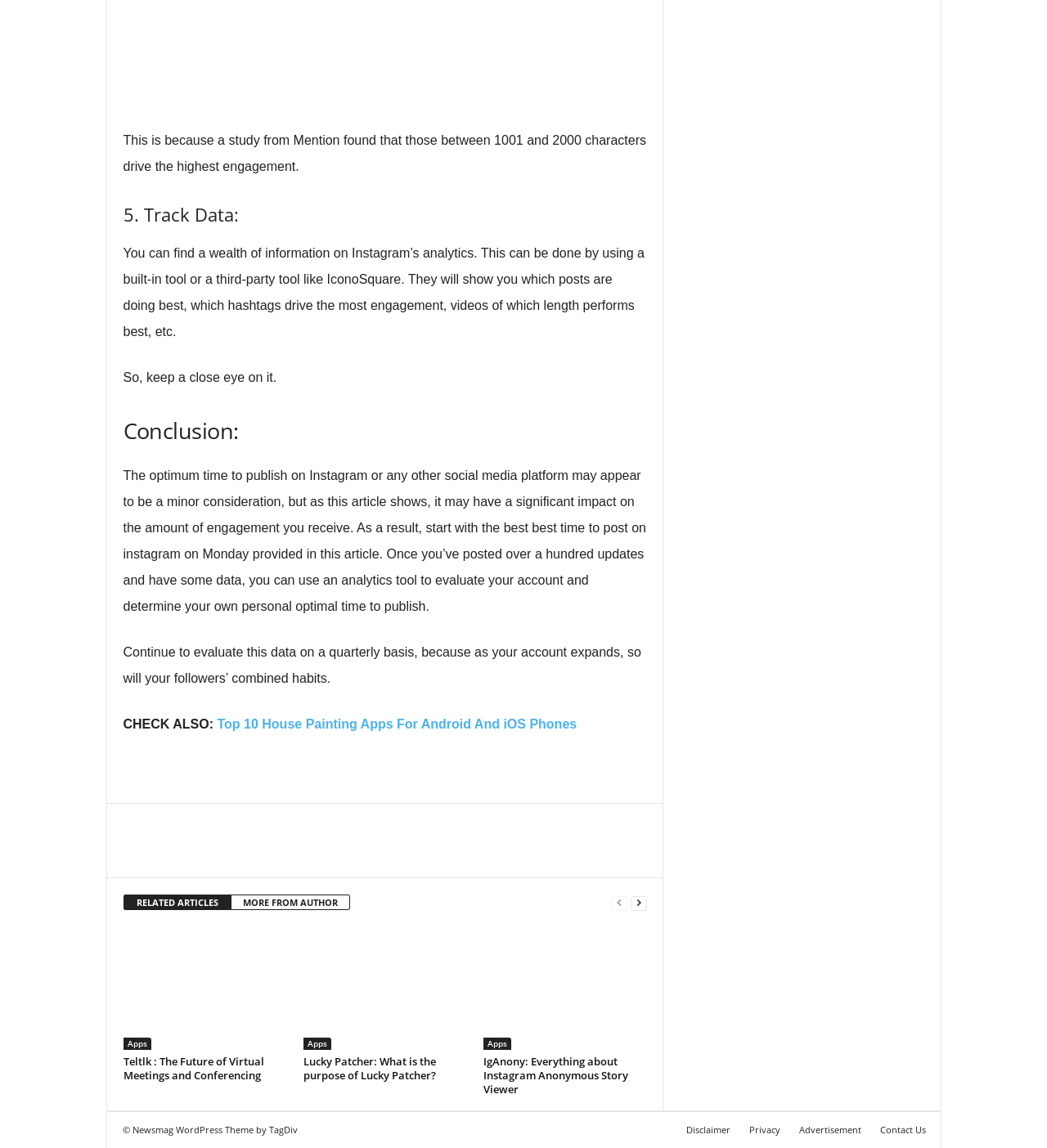Specify the bounding box coordinates of the area that needs to be clicked to achieve the following instruction: "Read the article Teltlk : The Future of Virtual Meetings and Conferencing".

[0.118, 0.918, 0.252, 0.943]